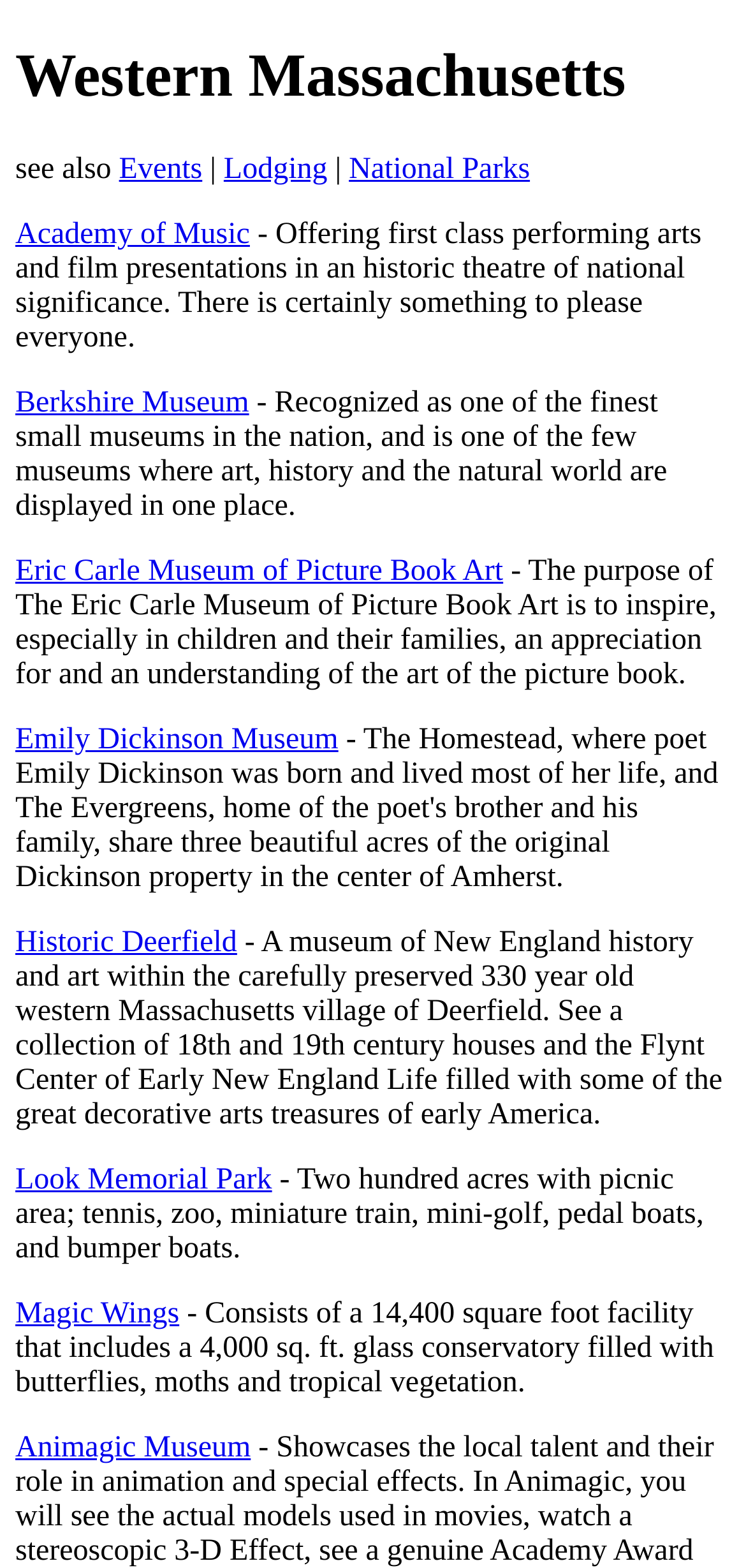What is the name of the museum with a glass conservatory?
Please provide a comprehensive answer based on the contents of the image.

I searched for the link with a description mentioning a glass conservatory and found it associated with the link 'Magic Wings'.